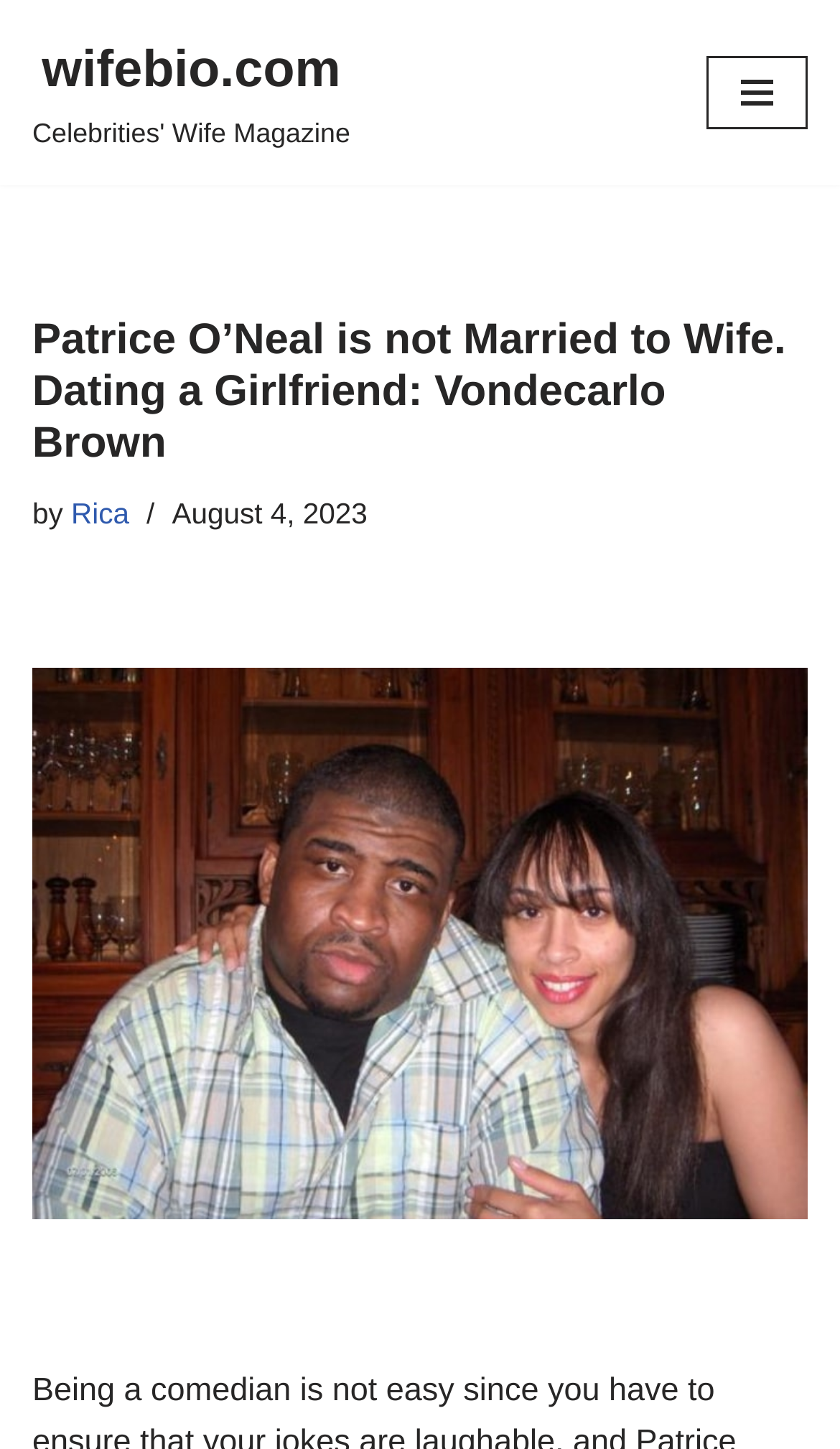What is the date of the article?
Please provide a single word or phrase answer based on the image.

August 4, 2023